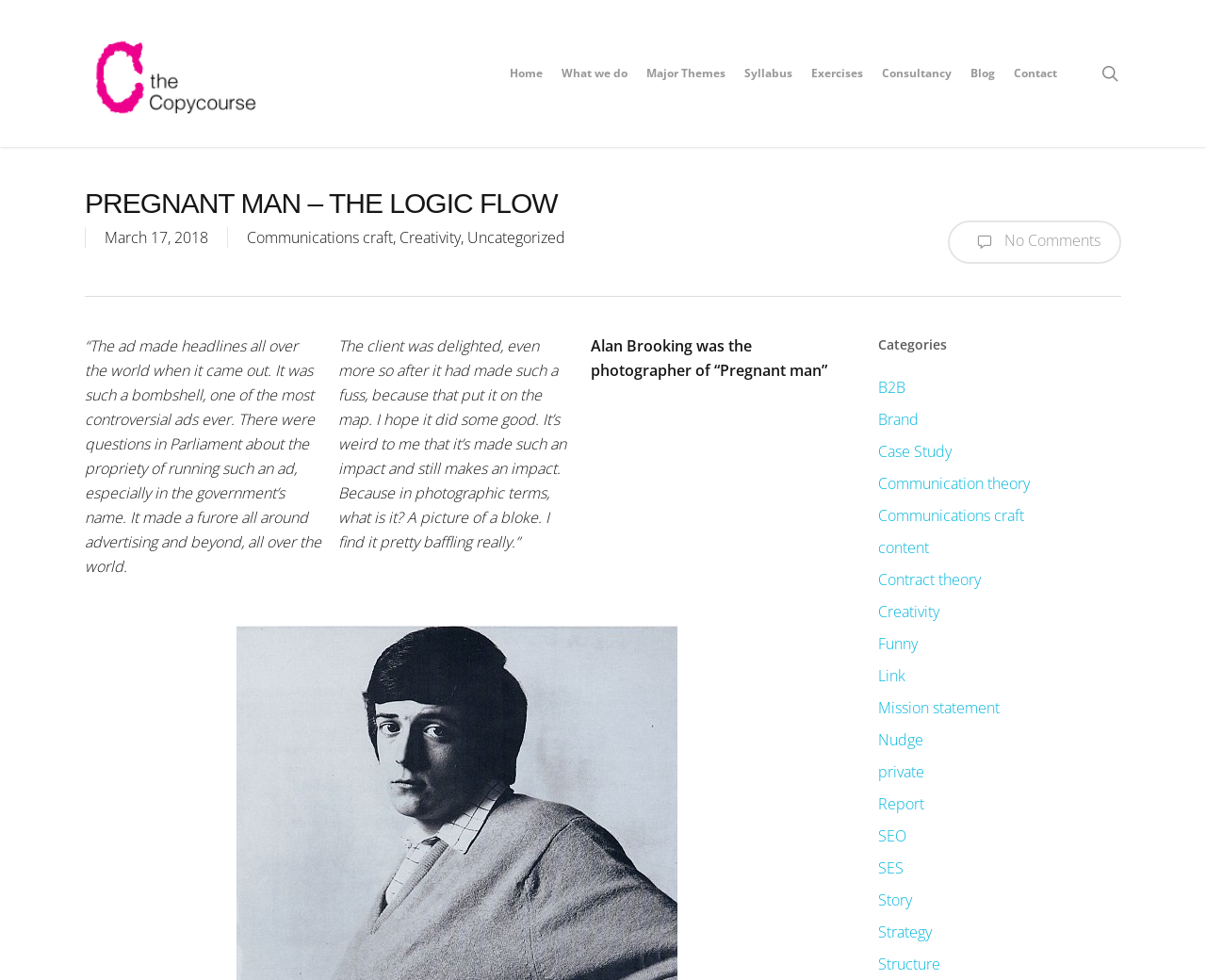Bounding box coordinates should be provided in the format (top-left x, top-left y, bottom-right x, bottom-right y) with all values between 0 and 1. Identify the bounding box for this UI element: search

[0.911, 0.065, 0.93, 0.085]